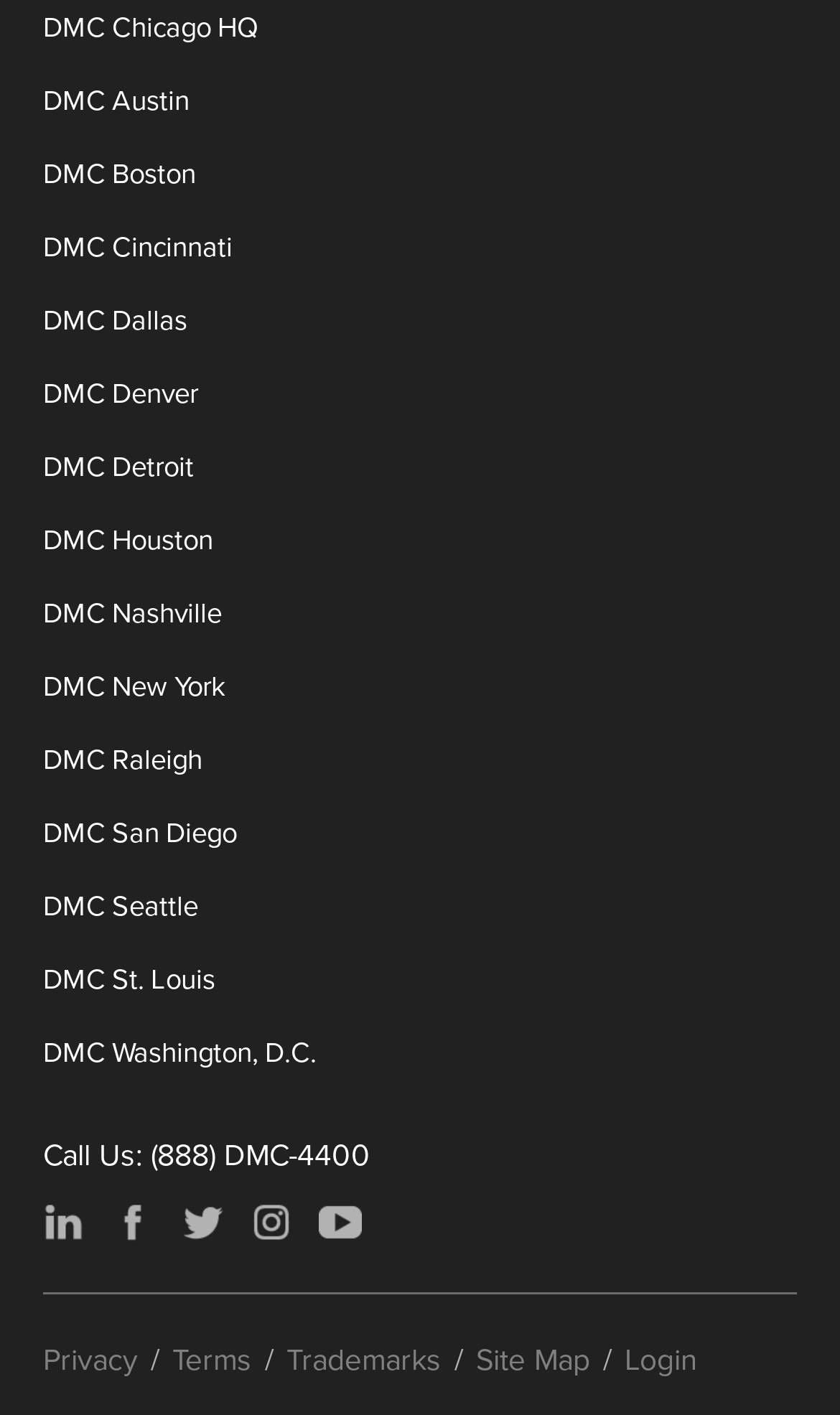Answer the question using only a single word or phrase: 
How many social media links are available?

5